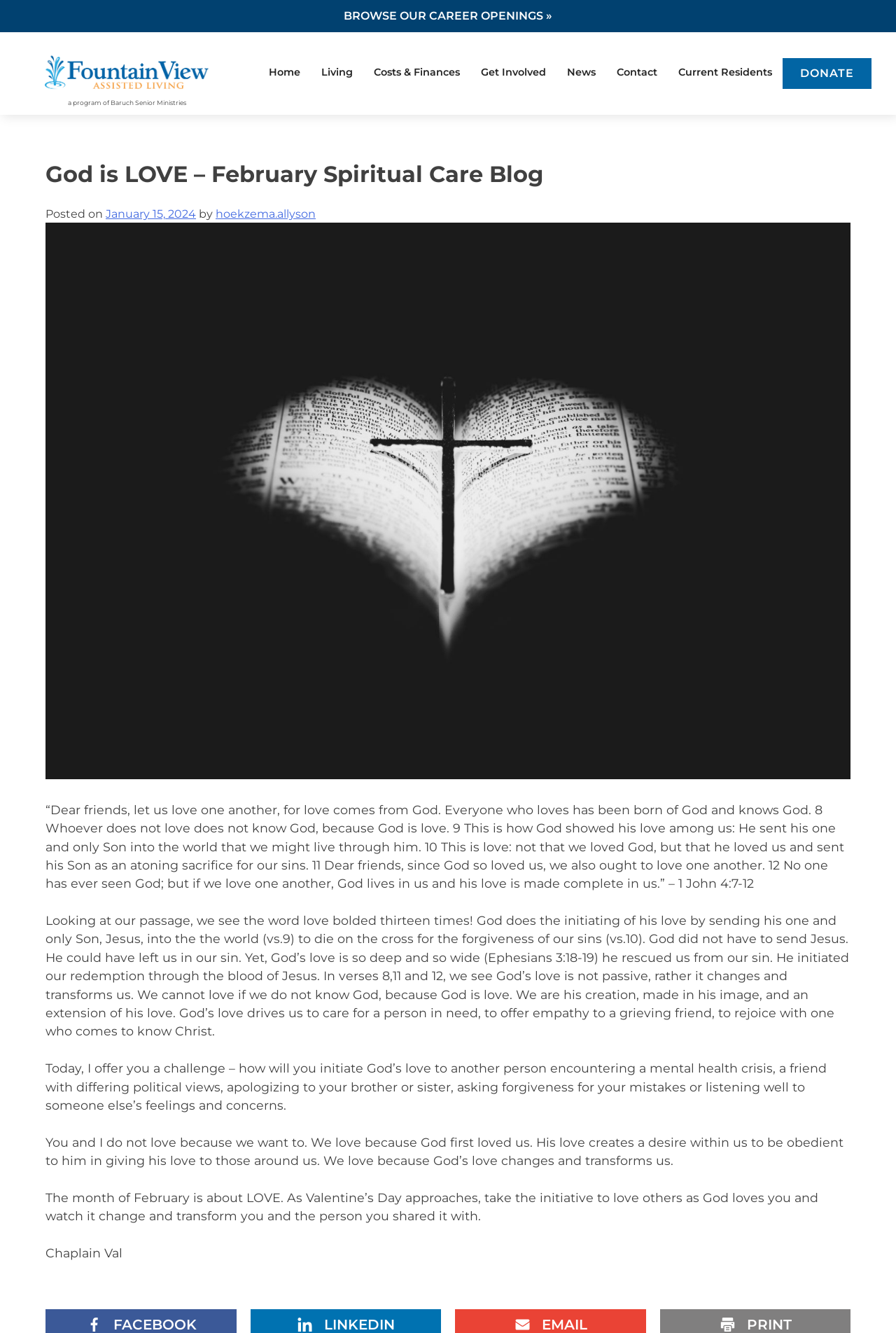Identify the bounding box coordinates for the UI element described by the following text: "BROWSE OUR CAREER OPENINGS »". Provide the coordinates as four float numbers between 0 and 1, in the format [left, top, right, bottom].

[0.384, 0.007, 0.616, 0.017]